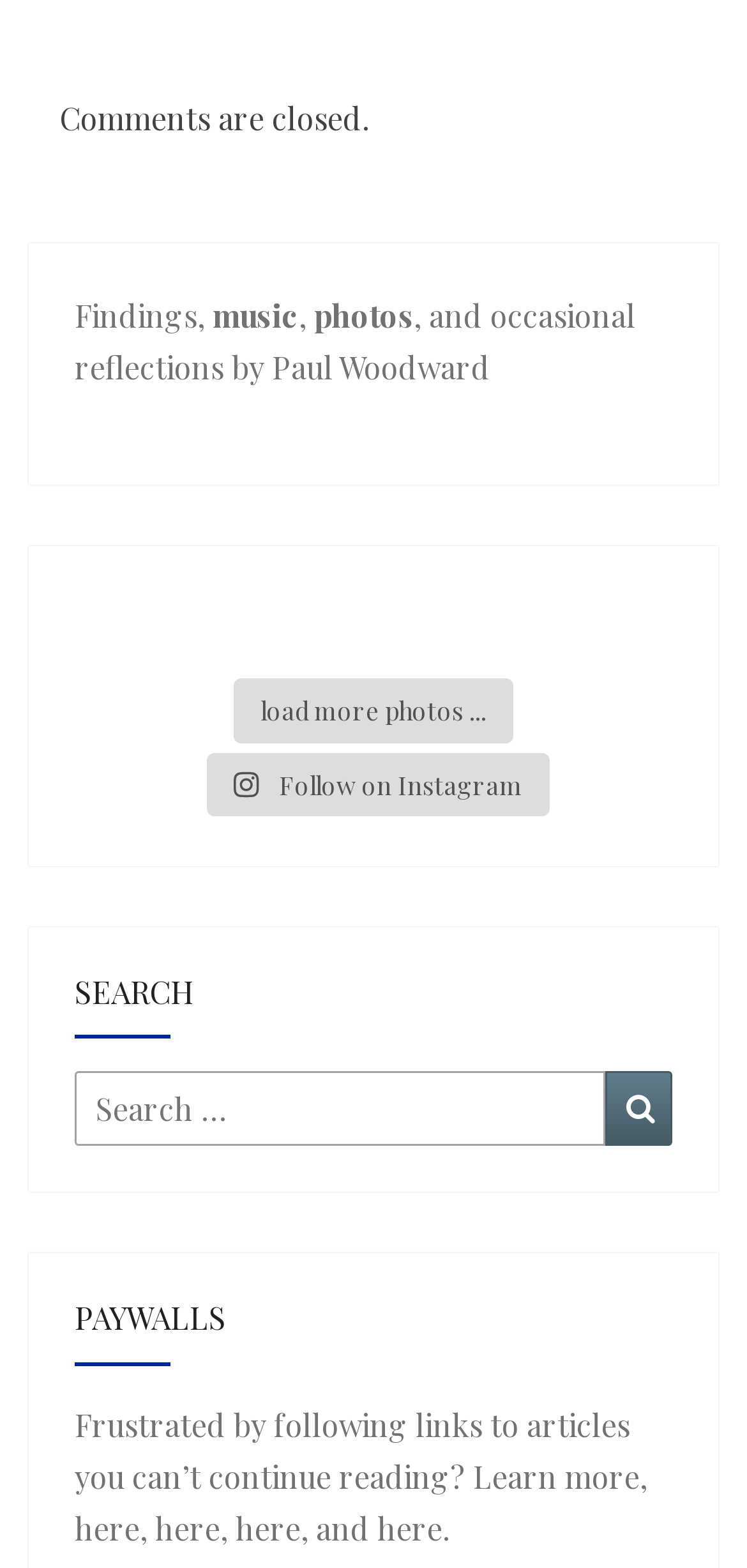What is the function of the button with a magnifying glass icon?
Look at the image and provide a detailed response to the question.

The button with a magnifying glass icon is a search button, located next to the search box, and is used to search for something on the website.